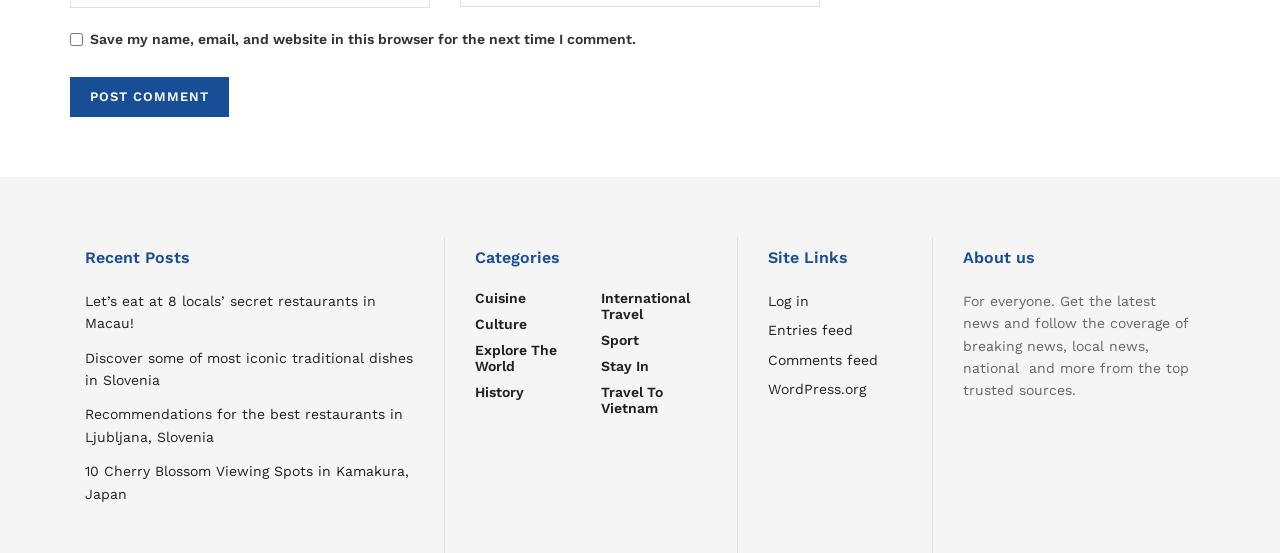Please provide the bounding box coordinate of the region that matches the element description: Active Ageing. Coordinates should be in the format (top-left x, top-left y, bottom-right x, bottom-right y) and all values should be between 0 and 1.

None